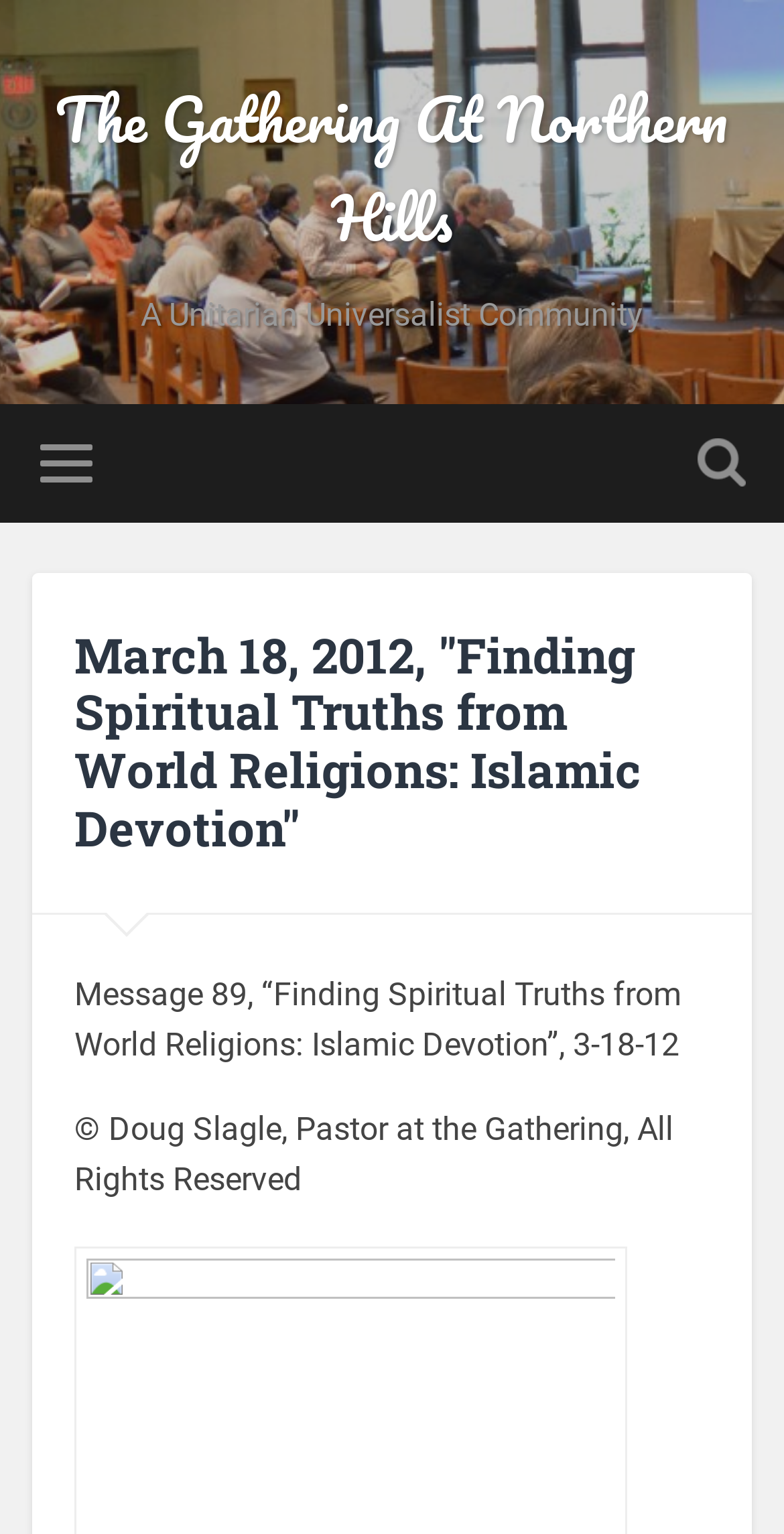Find and provide the bounding box coordinates for the UI element described here: "The Gathering At Northern Hills". The coordinates should be given as four float numbers between 0 and 1: [left, top, right, bottom].

[0.07, 0.046, 0.929, 0.174]